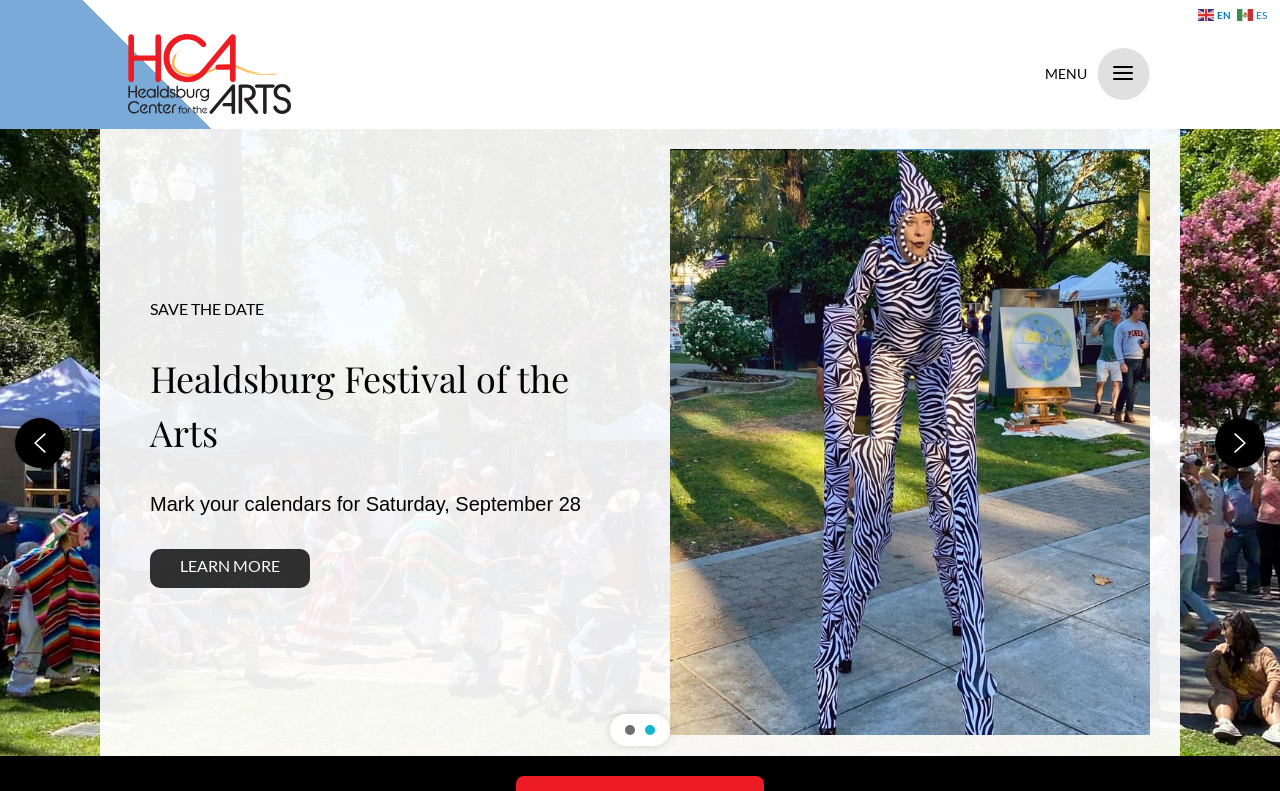Based on the description "Skip to Footer↵ENTER", find the bounding box of the specified UI element.

None